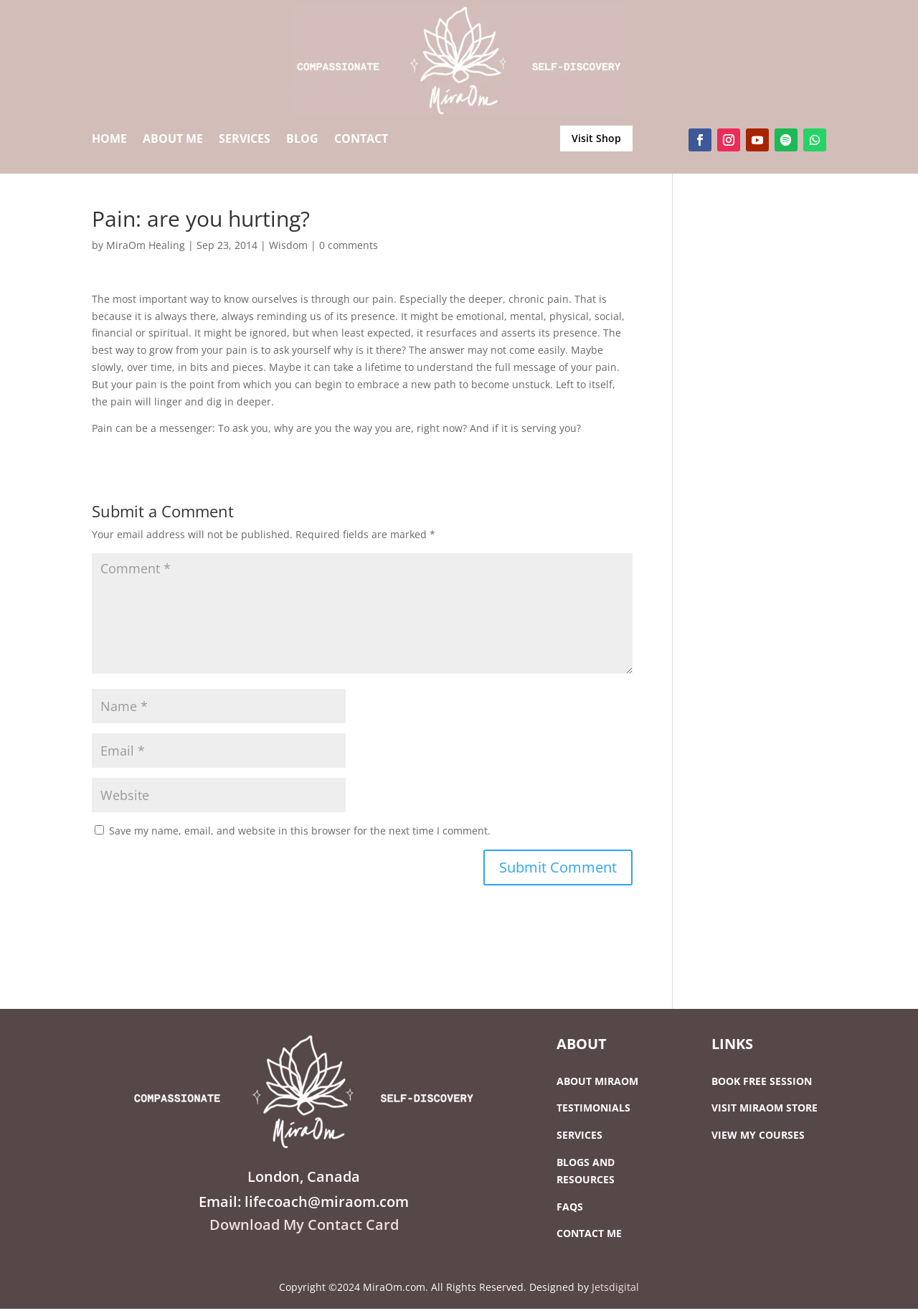What is the purpose of the comment section?
Answer the question with a thorough and detailed explanation.

I found the answer by looking at the heading element with the text 'Submit a Comment' and the static text element with the text 'Your email address will not be published.'. This suggests that the purpose of the comment section is to ask questions or provide feedback.